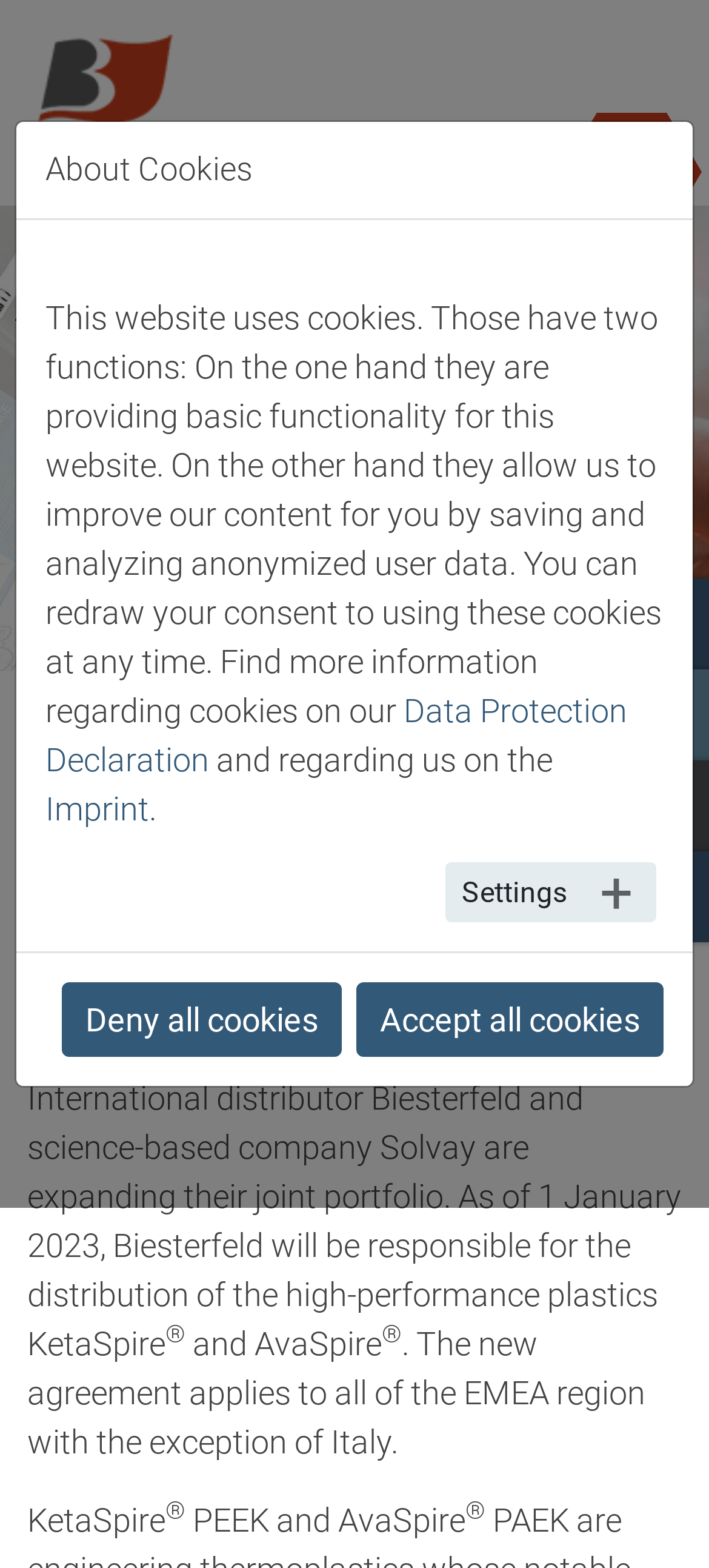Generate the text content of the main heading of the webpage.

Distribution of KetaSpire® and AvaSpire® product families from Solvay